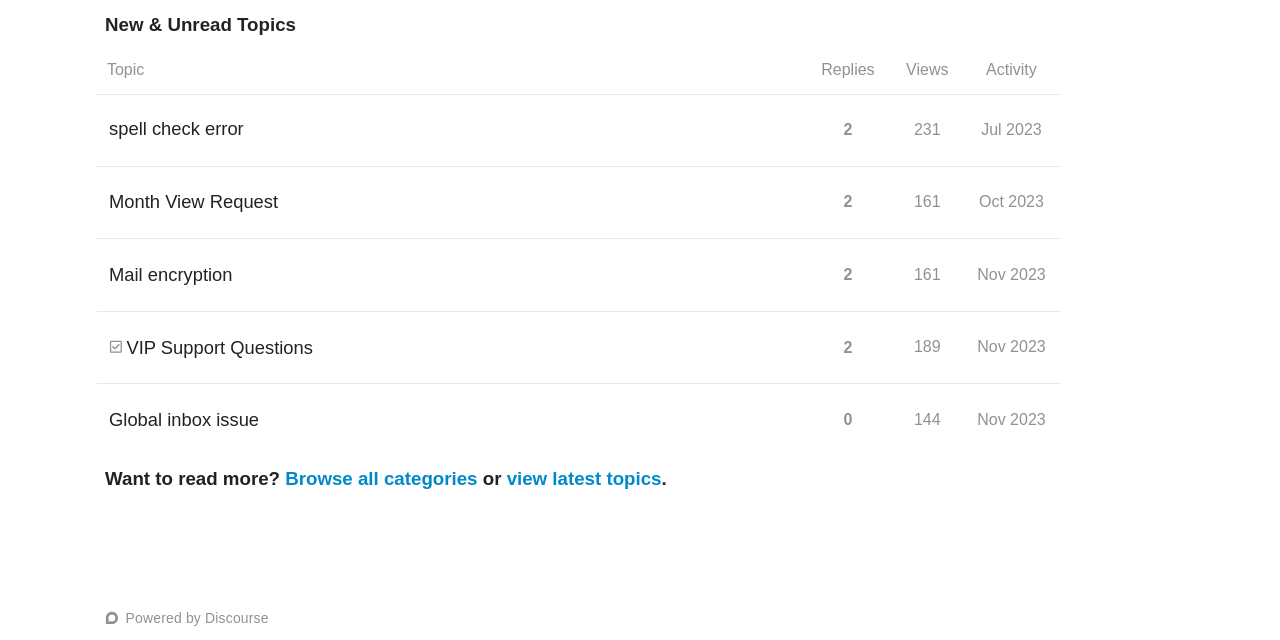Extract the bounding box coordinates for the UI element described by the text: "2". The coordinates should be in the form of [left, top, right, bottom] with values between 0 and 1.

[0.655, 0.394, 0.67, 0.466]